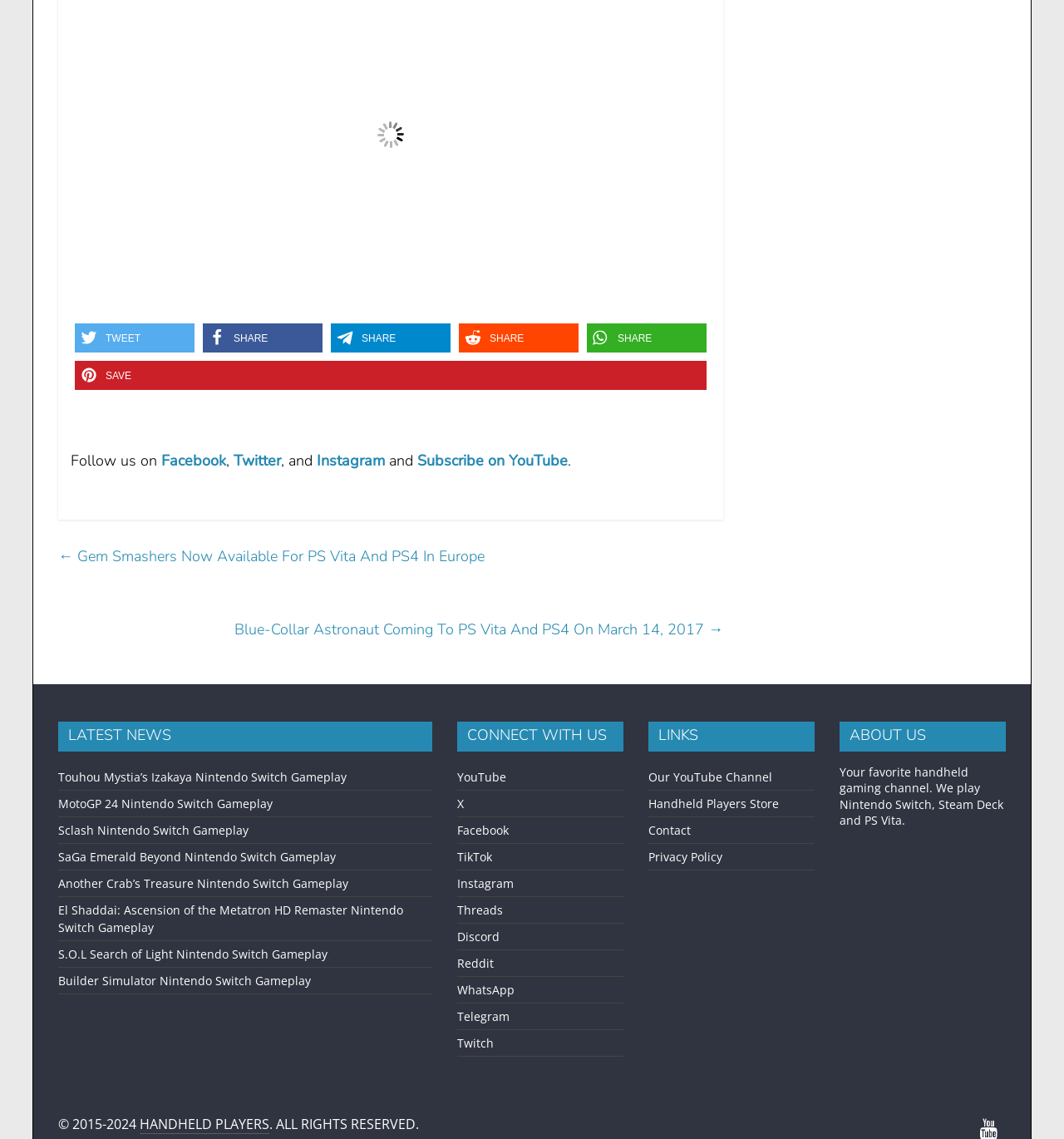Locate the bounding box coordinates of the clickable element to fulfill the following instruction: "Read about our Privacy Policy". Provide the coordinates as four float numbers between 0 and 1 in the format [left, top, right, bottom].

[0.609, 0.745, 0.679, 0.759]